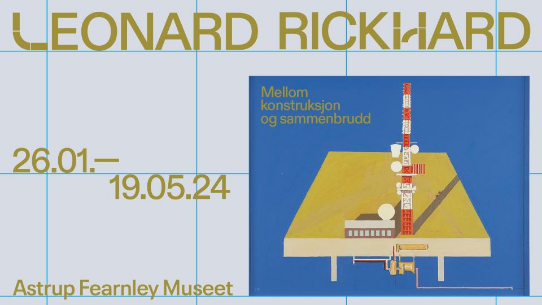Explain the image with as much detail as possible.

The image features a promotional poster for an exhibition titled "LEONARD RICKHARD," which will take place at the Astrup Fearnley Museet. The design showcases a stylized, colorful artwork prominently displayed in the center, highlighted against a light blue background. The artwork consists of geometric shapes resembling a structured landscape with a combination of brightly colored forms, including a tall structure resembling a tower and rounded shapes.

Above the artwork, the exhibition title is boldly presented, emphasizing the artist's name, "LEONARD RICKHARD," in large, golden letters. Directly underneath, the text reads "Mellom konstruksjon og sammenbrudd," which translates to "Between construction and collapse" in Norwegian, indicating the thematic focus of the exhibit. The bottom of the poster contains the exhibition dates, "26.01—19.05.24," providing clear information on the duration of the event. The venue details are also included, featuring the name "Astrup Fearnley Museet," adding context for viewers on where to visit the exhibition.